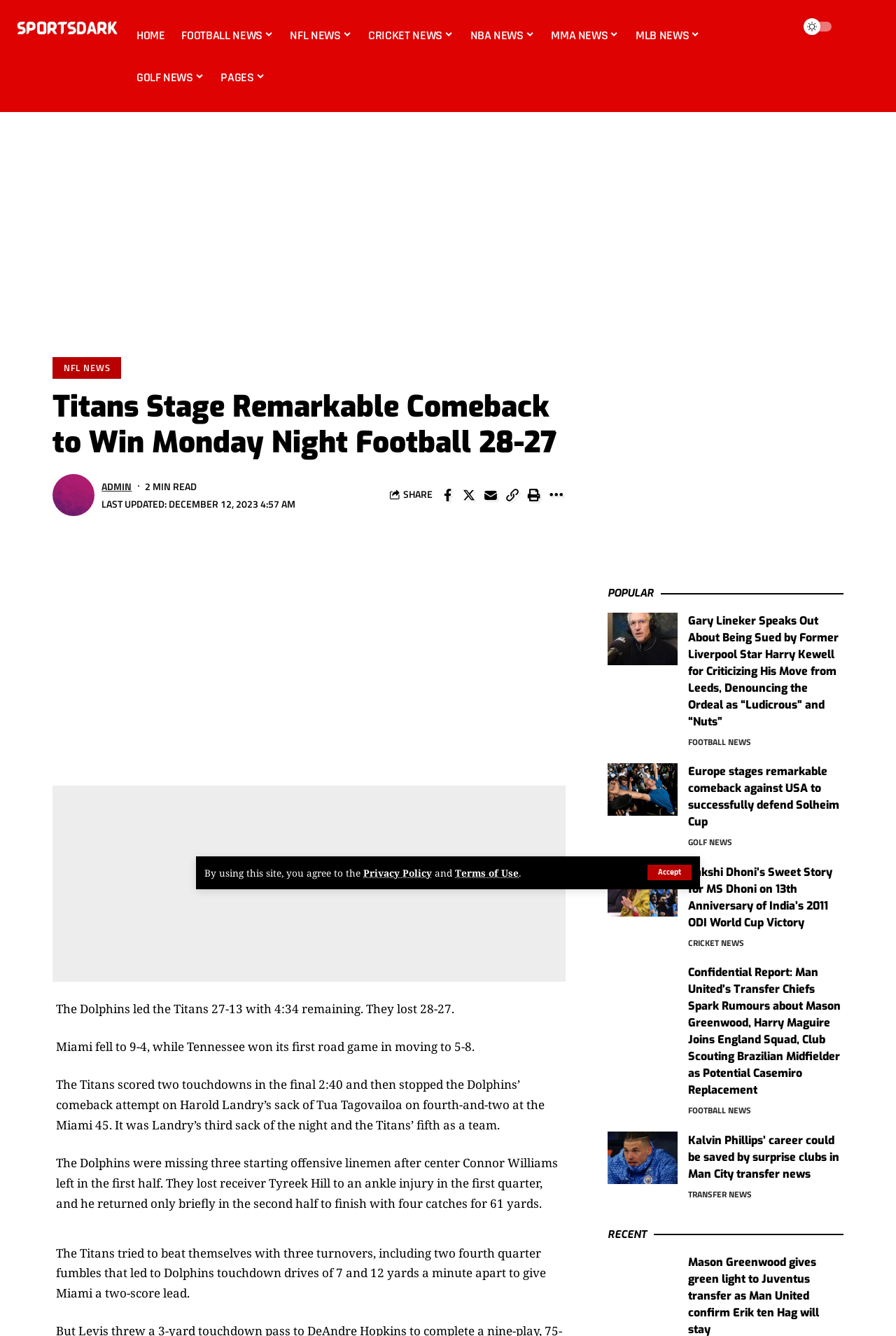Identify the bounding box coordinates for the region to click in order to carry out this instruction: "Read NFL NEWS". Provide the coordinates using four float numbers between 0 and 1, formatted as [left, top, right, bottom].

[0.059, 0.267, 0.136, 0.284]